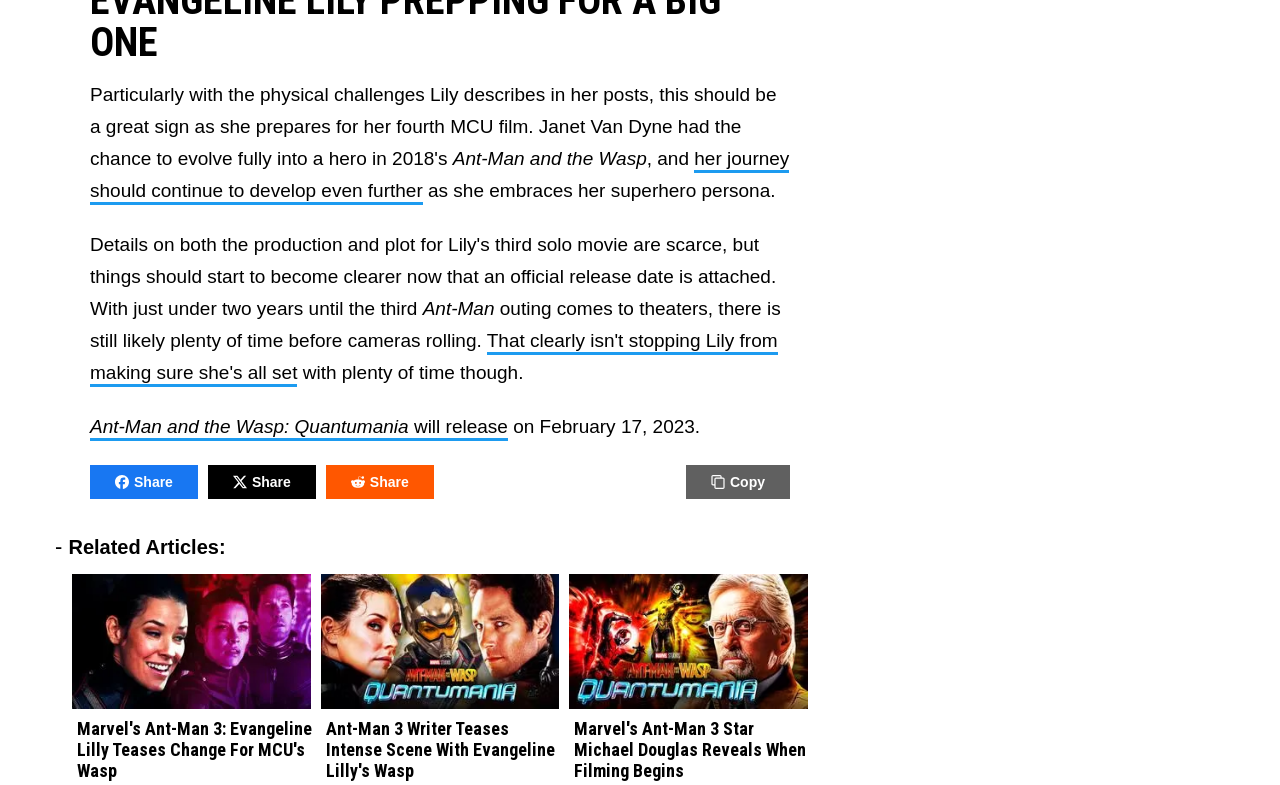Pinpoint the bounding box coordinates of the area that must be clicked to complete this instruction: "Share the article".

[0.07, 0.592, 0.155, 0.636]